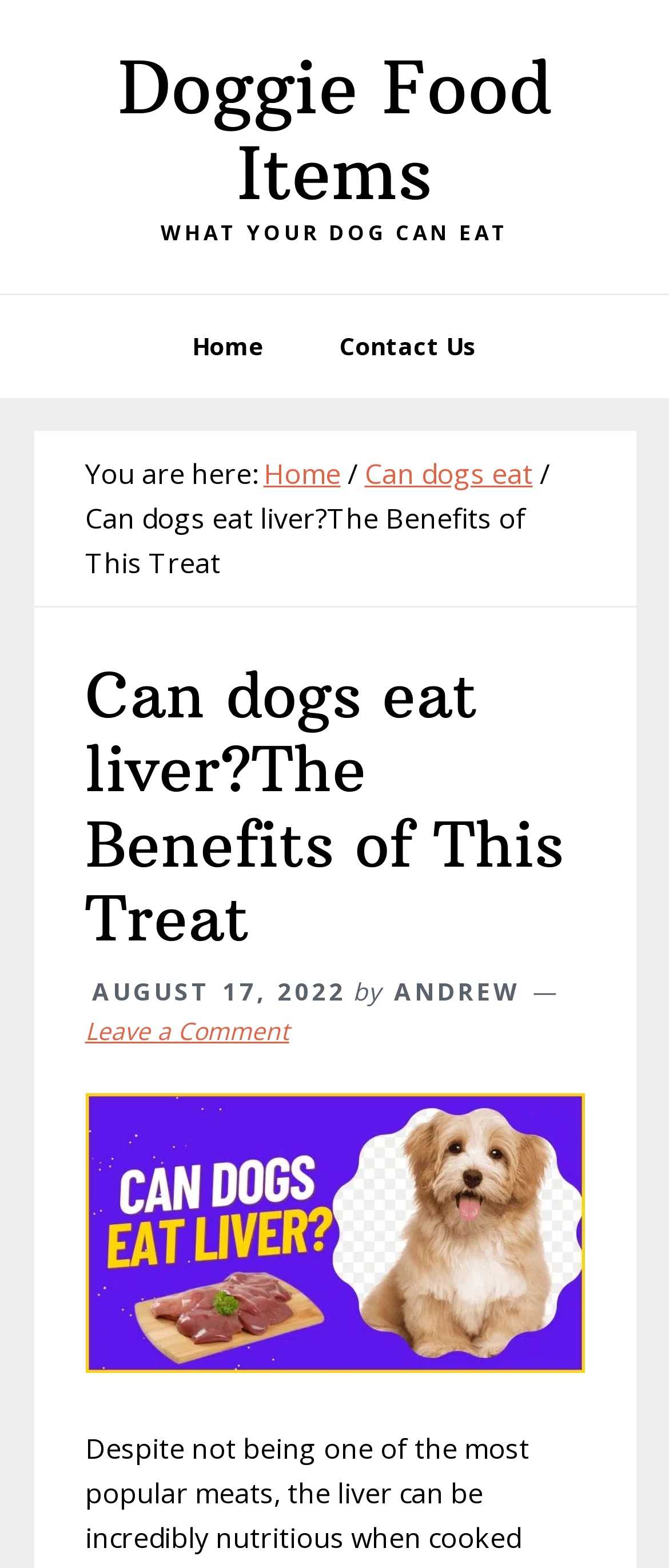What is the date of the article?
Examine the image and give a concise answer in one word or a short phrase.

August 17, 2022